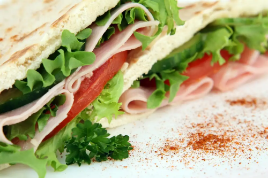Respond with a single word or phrase to the following question: Is the sandwich a single-layered composition?

No